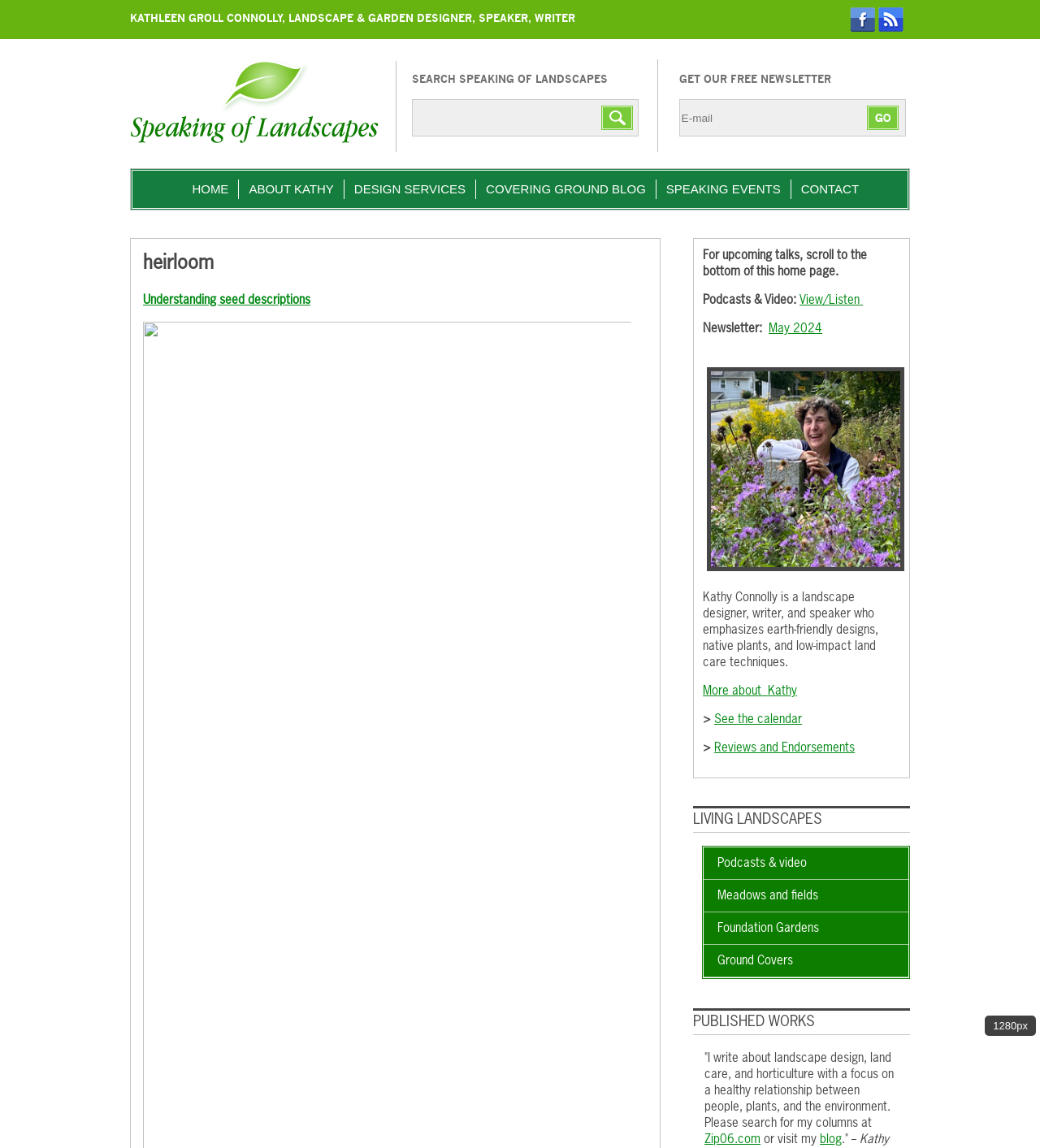Please provide a brief answer to the question using only one word or phrase: 
What is the name of the newsletter?

Not specified